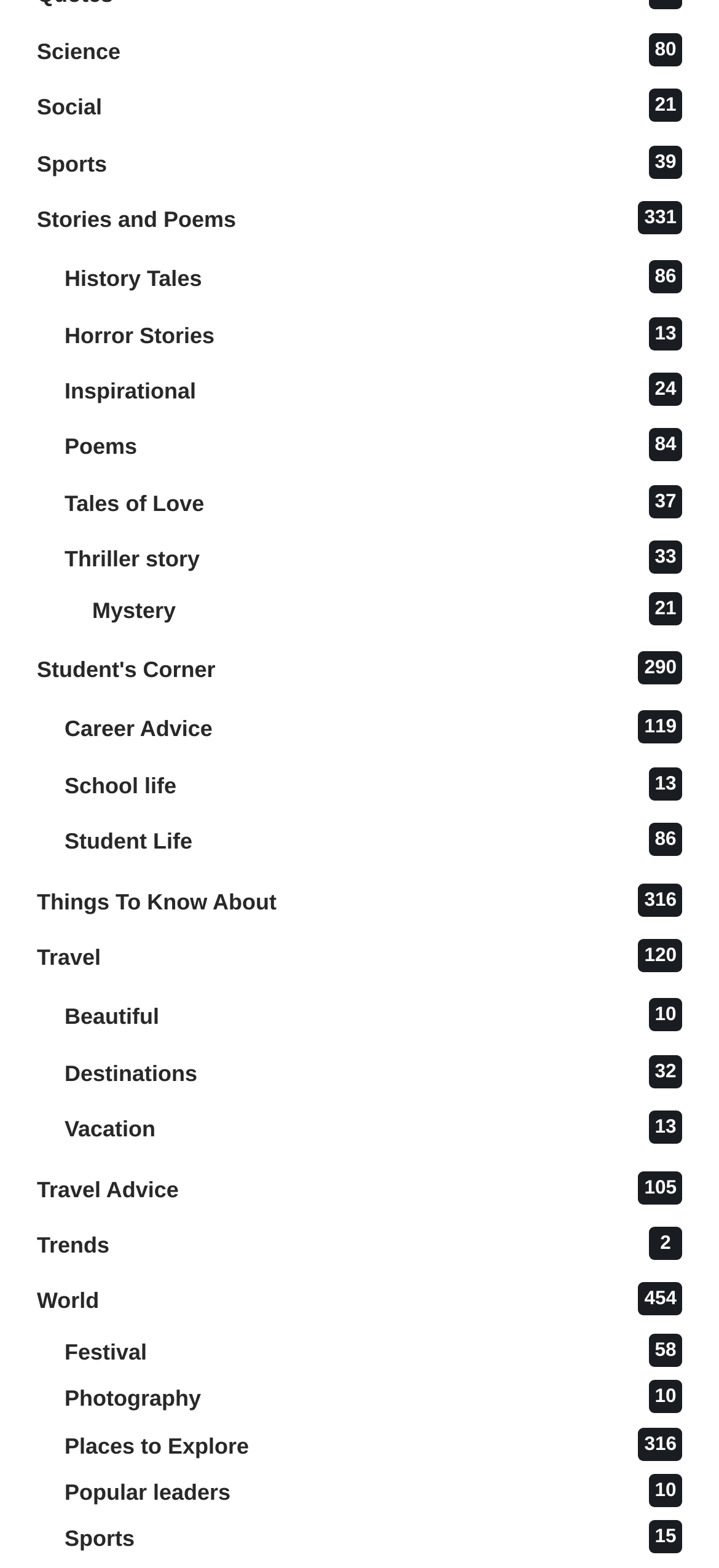What type of content is available on this website?
Using the information from the image, give a concise answer in one word or a short phrase.

Stories, poems, and articles